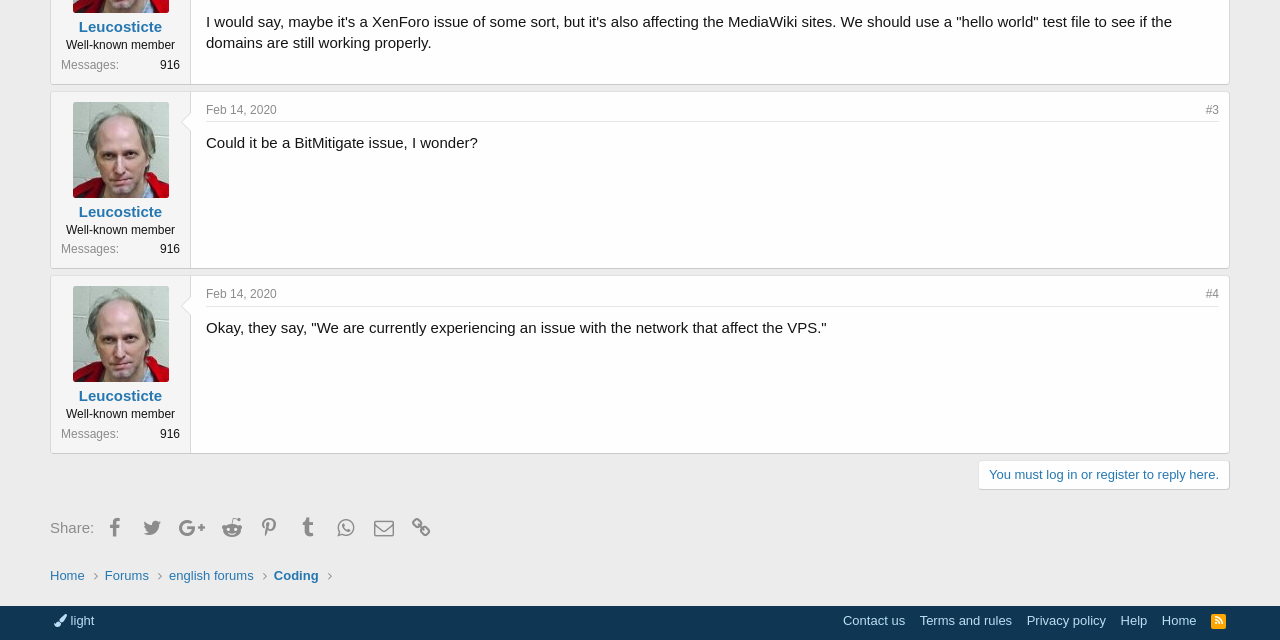Based on the provided description, "Contact us", find the bounding box of the corresponding UI element in the screenshot.

[0.655, 0.954, 0.71, 0.984]